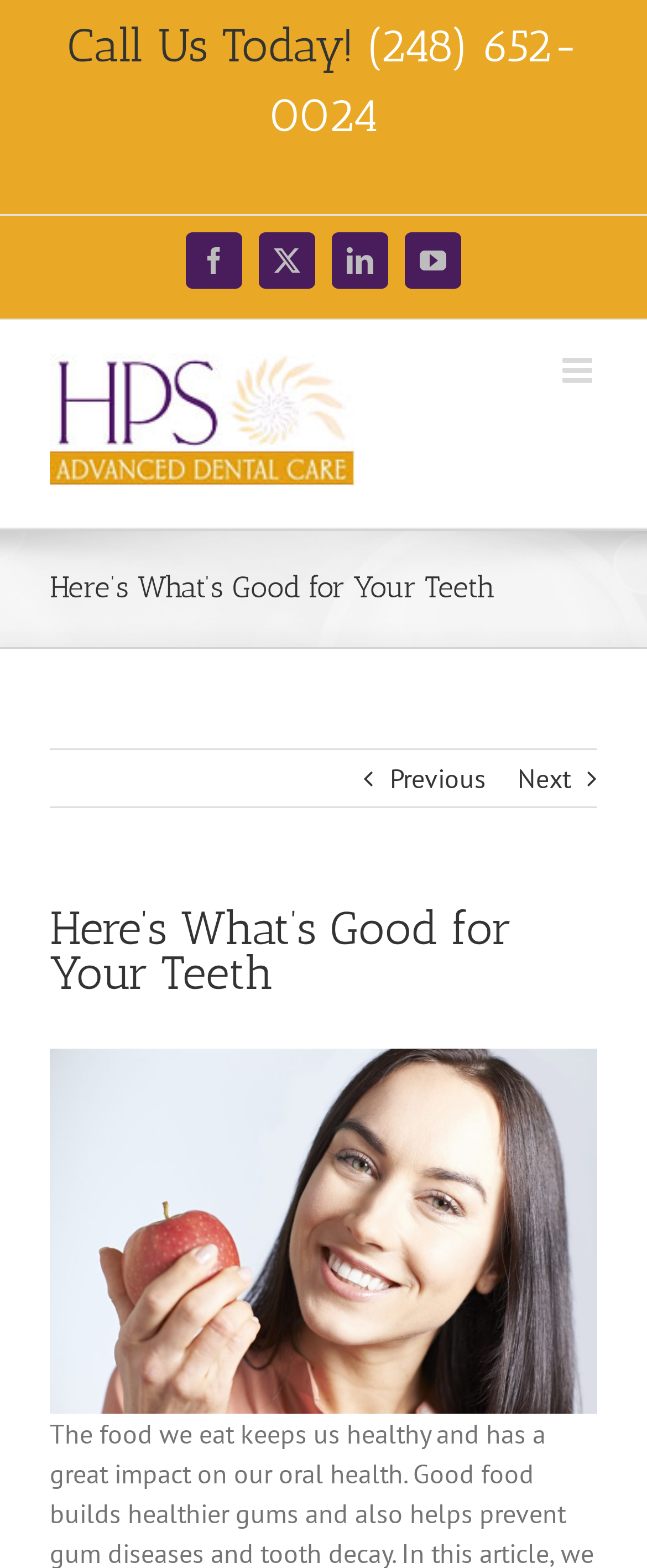Is the mobile menu expanded?
From the image, provide a succinct answer in one word or a short phrase.

No